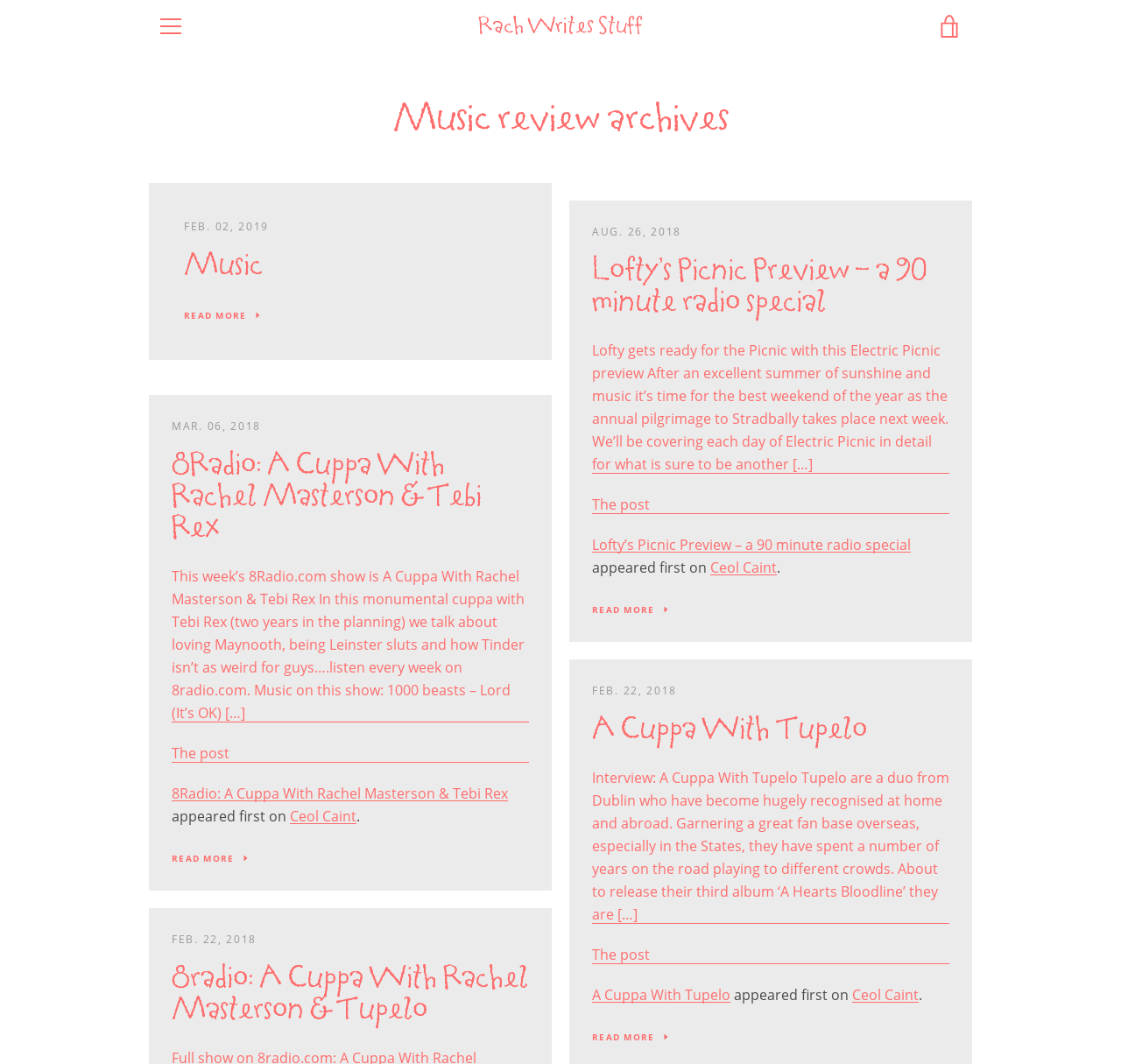Using the webpage screenshot and the element description Next Post →, determine the bounding box coordinates. Specify the coordinates in the format (top-left x, top-left y, bottom-right x, bottom-right y) with values ranging from 0 to 1.

None